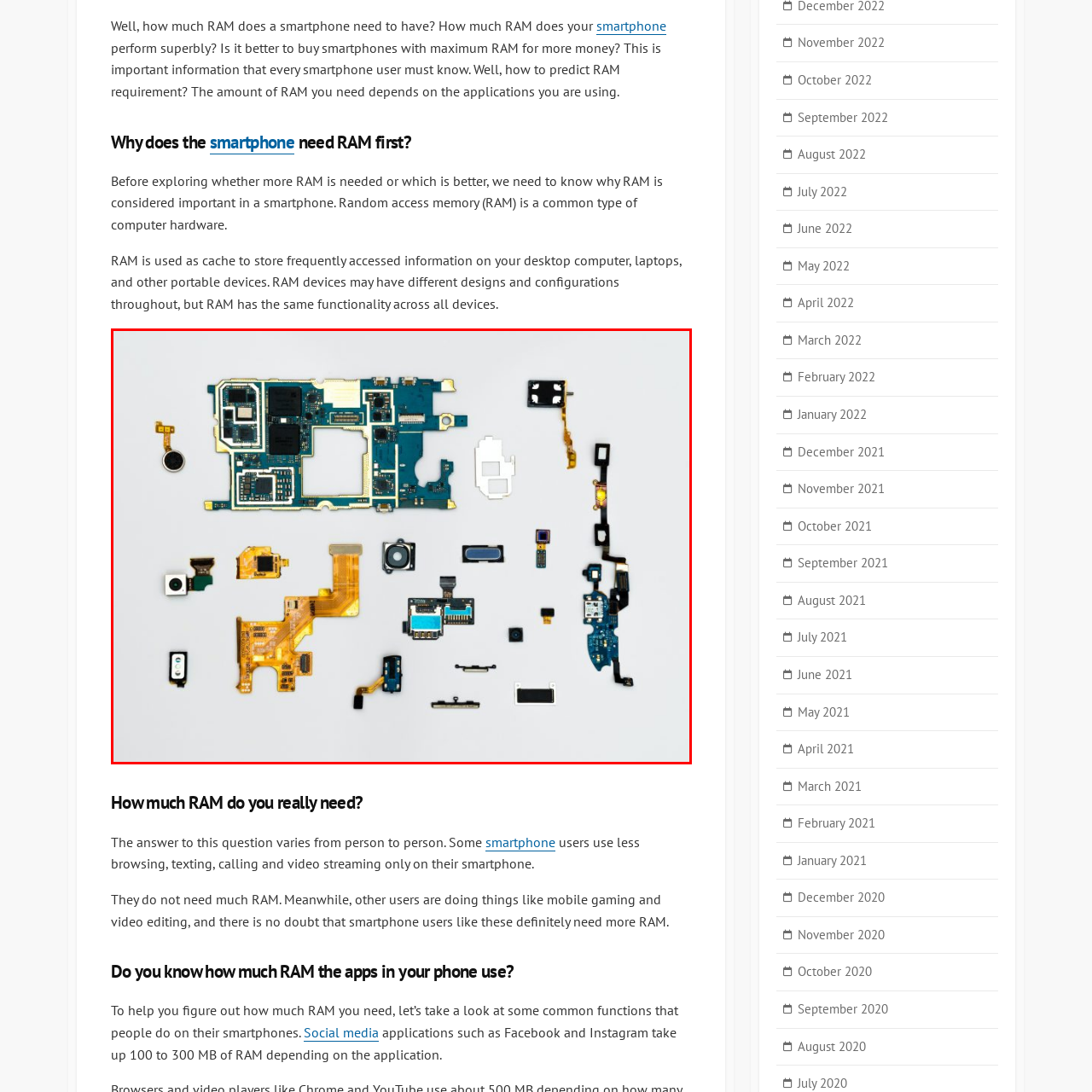Observe the image inside the red bounding box and respond to the question with a single word or phrase:
What is the purpose of the visual assembly?

Illustrate smartphone architecture